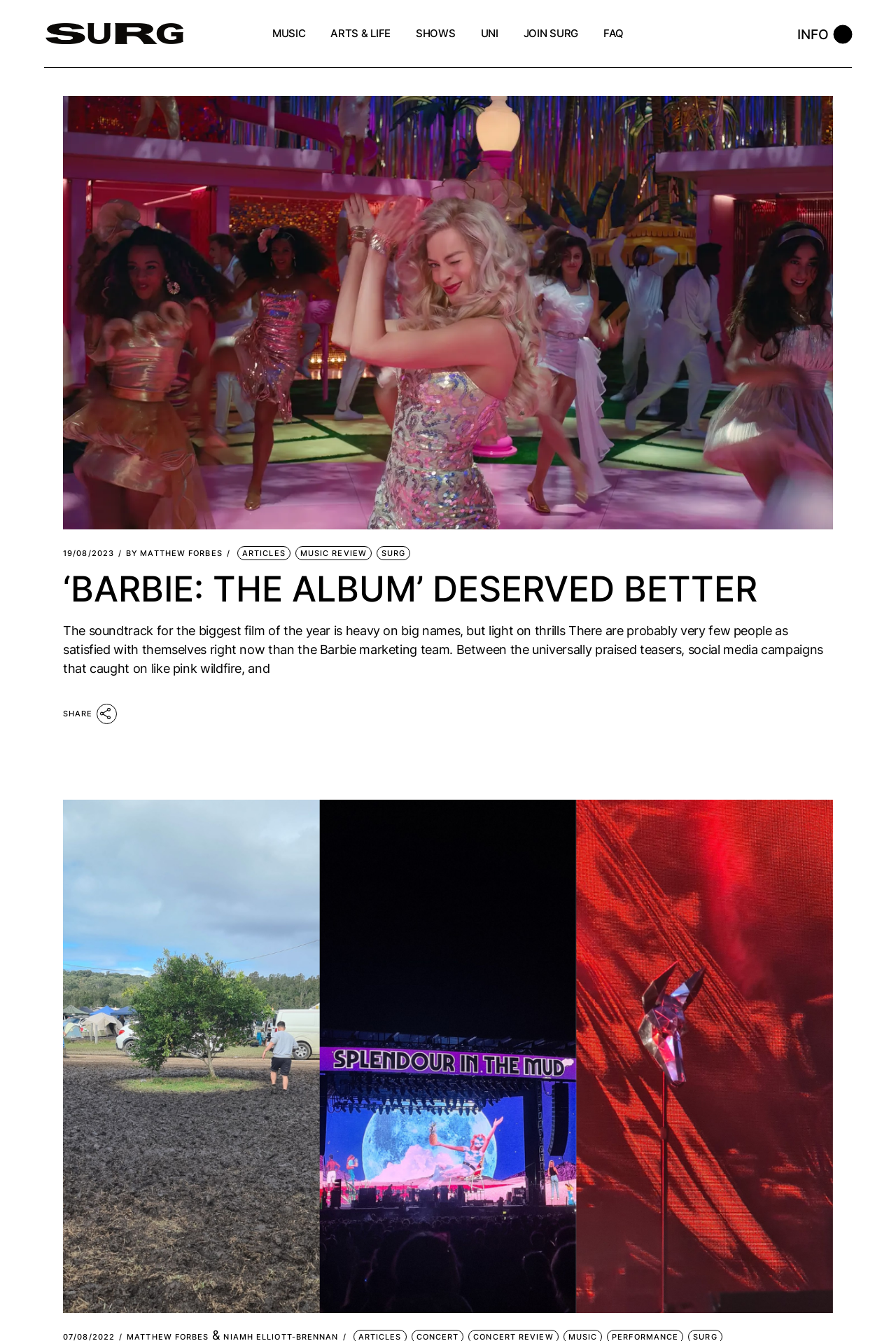How many main categories are in the top menu?
Give a one-word or short phrase answer based on the image.

5